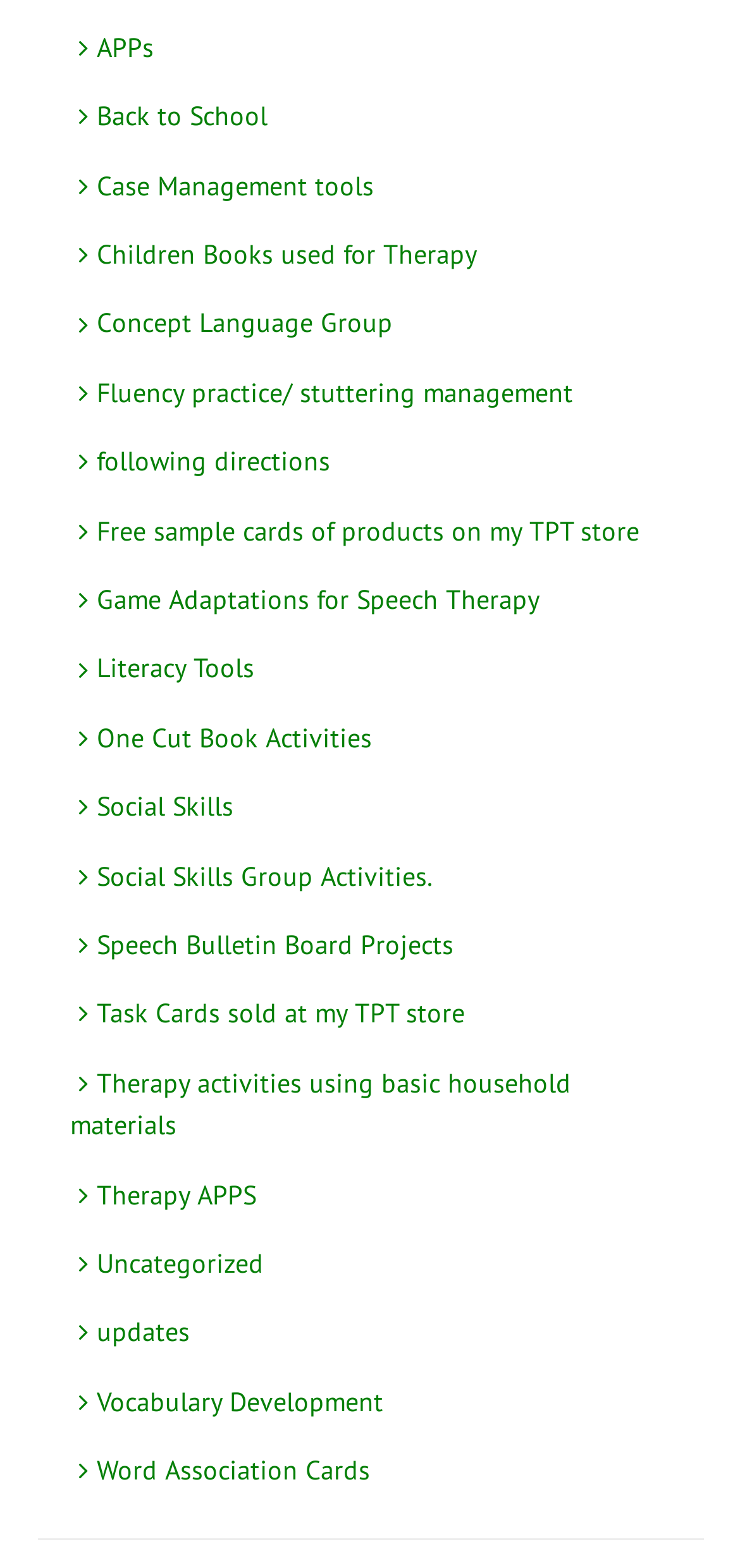Refer to the image and provide a thorough answer to this question:
What type of materials are used in the therapy activities mentioned on this webpage?

According to the link 'f Therapy activities using basic household materials', it appears that some therapy activities on this webpage use basic household materials. This suggests that the webpage provides resources for speech therapy that can be adapted to use everyday materials.